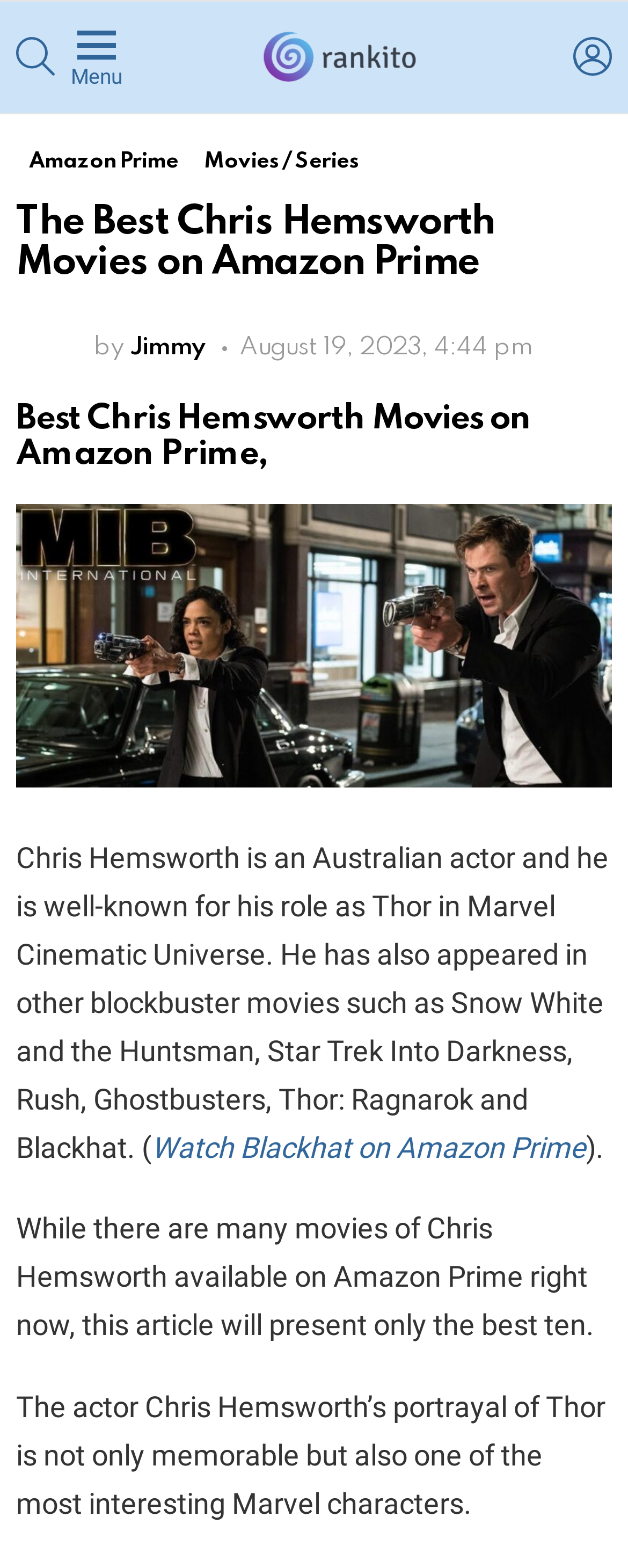What is the name of the author of this article?
Answer the question with a single word or phrase derived from the image.

Jimmy